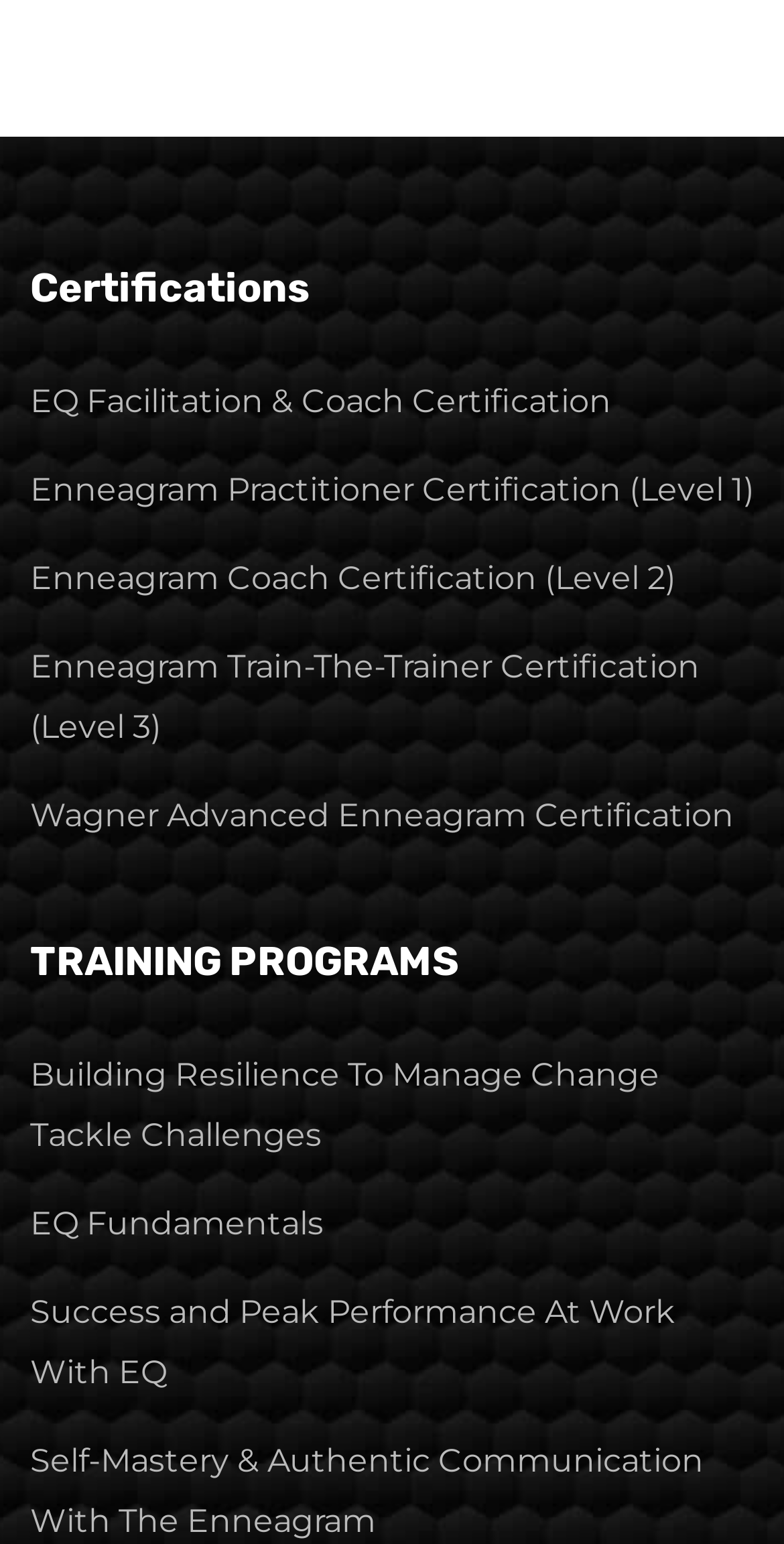Provide the bounding box coordinates for the area that should be clicked to complete the instruction: "Check out EQ Fundamentals".

[0.038, 0.78, 0.413, 0.804]